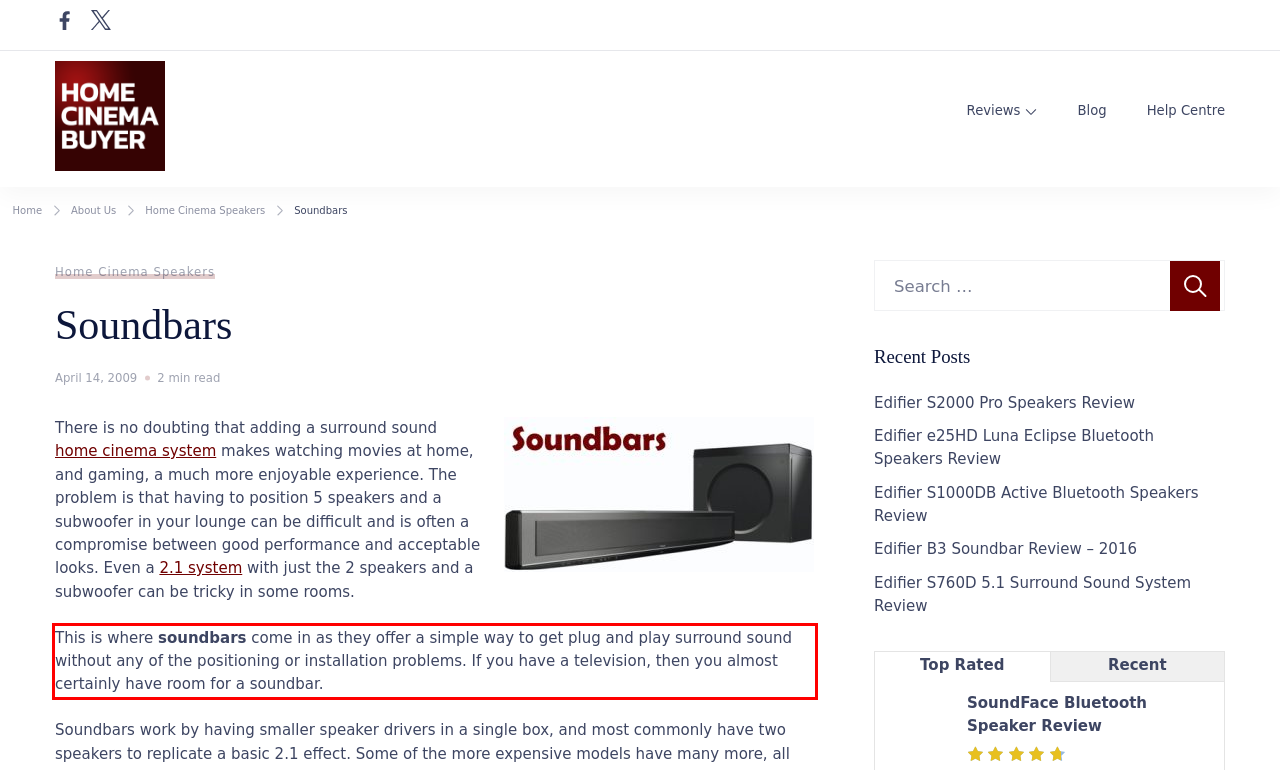Look at the provided screenshot of the webpage and perform OCR on the text within the red bounding box.

This is where soundbars come in as they offer a simple way to get plug and play surround sound without any of the positioning or installation problems. If you have a television, then you almost certainly have room for a soundbar.